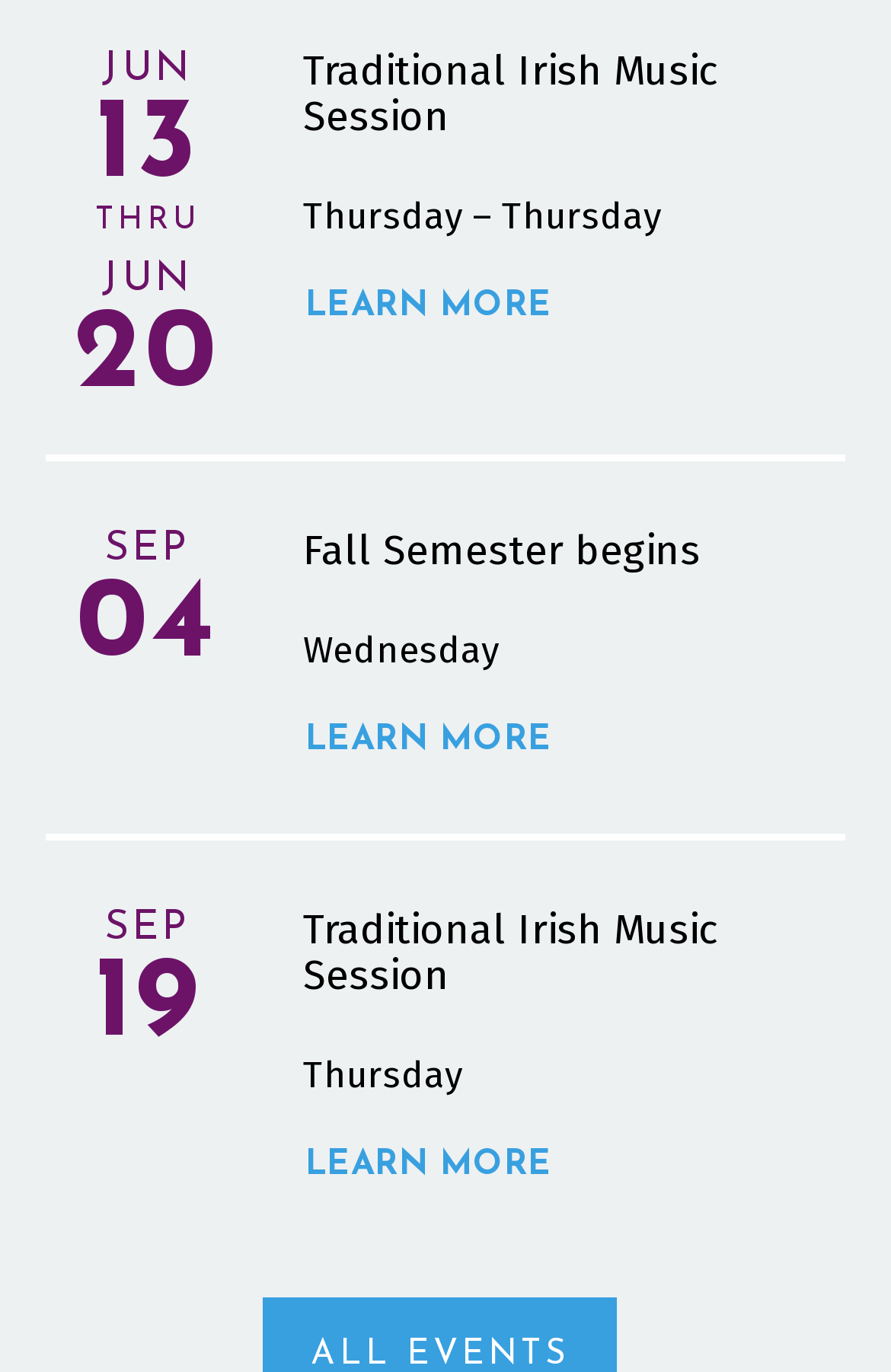Provide the bounding box coordinates of the HTML element described as: "繁體中文". The bounding box coordinates should be four float numbers between 0 and 1, i.e., [left, top, right, bottom].

None